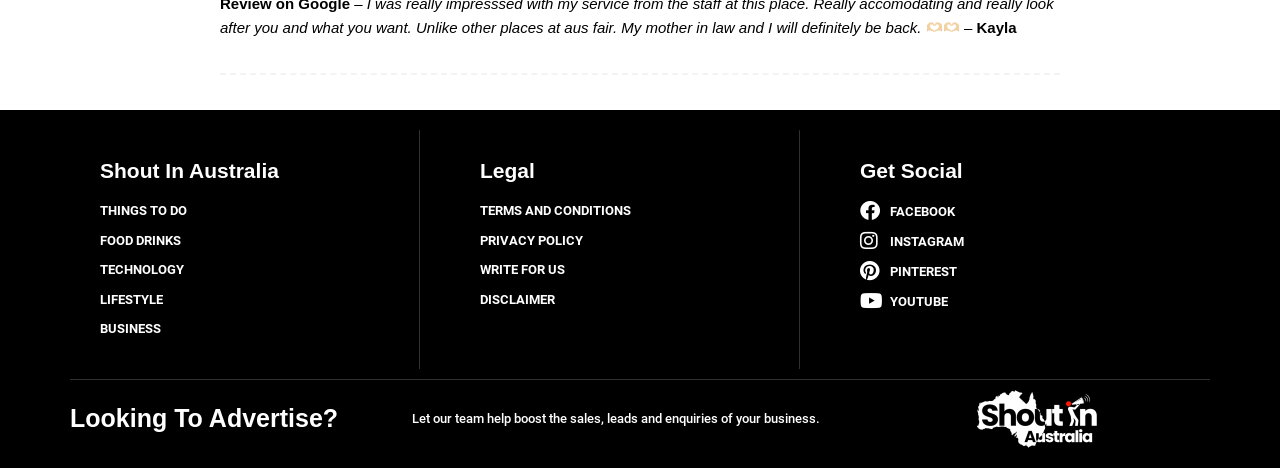Use a single word or phrase to respond to the question:
What is the topic of the 'Legal' section?

Terms and policies